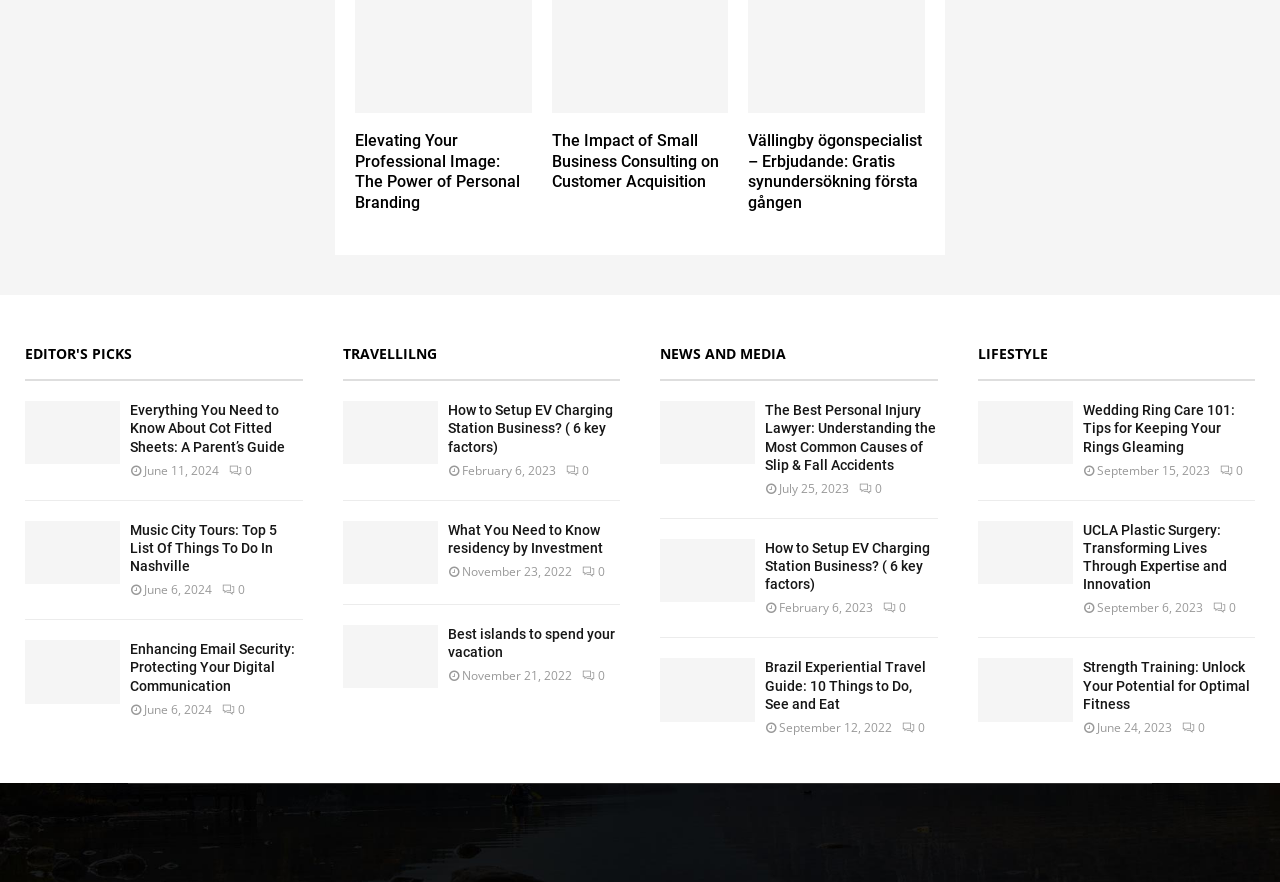Answer the following query with a single word or phrase:
What is the title of the last article in the 'NEWS AND MEDIA' section?

Brazil Experiential Travel Guide: 10 Things to Do, See and Eat